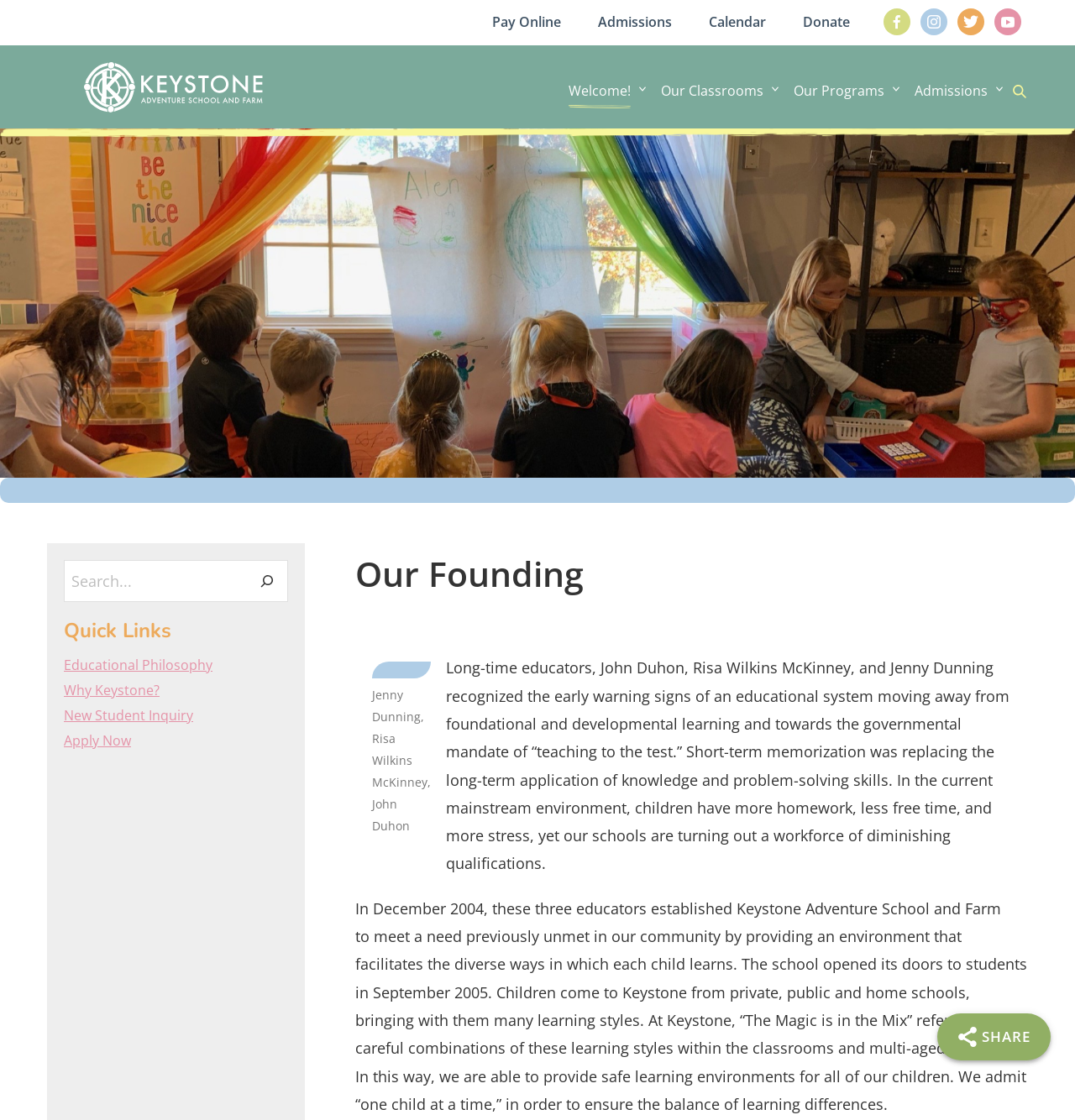Write a detailed summary of the webpage, including text, images, and layout.

The webpage is about Keystone Adventure School and Farm, with a focus on its founding. At the top, there are four social media links, followed by a logo link to the school's homepage. Below the logo, there is a navigation menu with links to "Our Classrooms", "Our Programs", "Admissions", and a search button.

The main content of the page is divided into two sections. On the left, there is a heading "Our Founding" with a background image. Below the heading, there is a figure with a caption naming the three founders of the school: Jenny Dunning, Risa Wilkins McKinney, and John Duhon.

On the right side of the page, there is a long paragraph of text describing the reasons behind the establishment of the school. The text explains how the founders recognized the problems in the traditional educational system and decided to create a school that focuses on foundational and developmental learning.

Below the paragraph, there is another section of text describing the school's approach to learning, including its mix of different learning styles and its commitment to providing a safe learning environment for all children.

On the left side of the page, below the main content, there is a sidebar with a search box and a list of quick links to other pages on the website, including "Educational Philosophy", "Why Keystone?", "New Student Inquiry", and "Apply Now".

At the bottom of the page, there is a "Share" button with a social media icon and the text "SHARE".